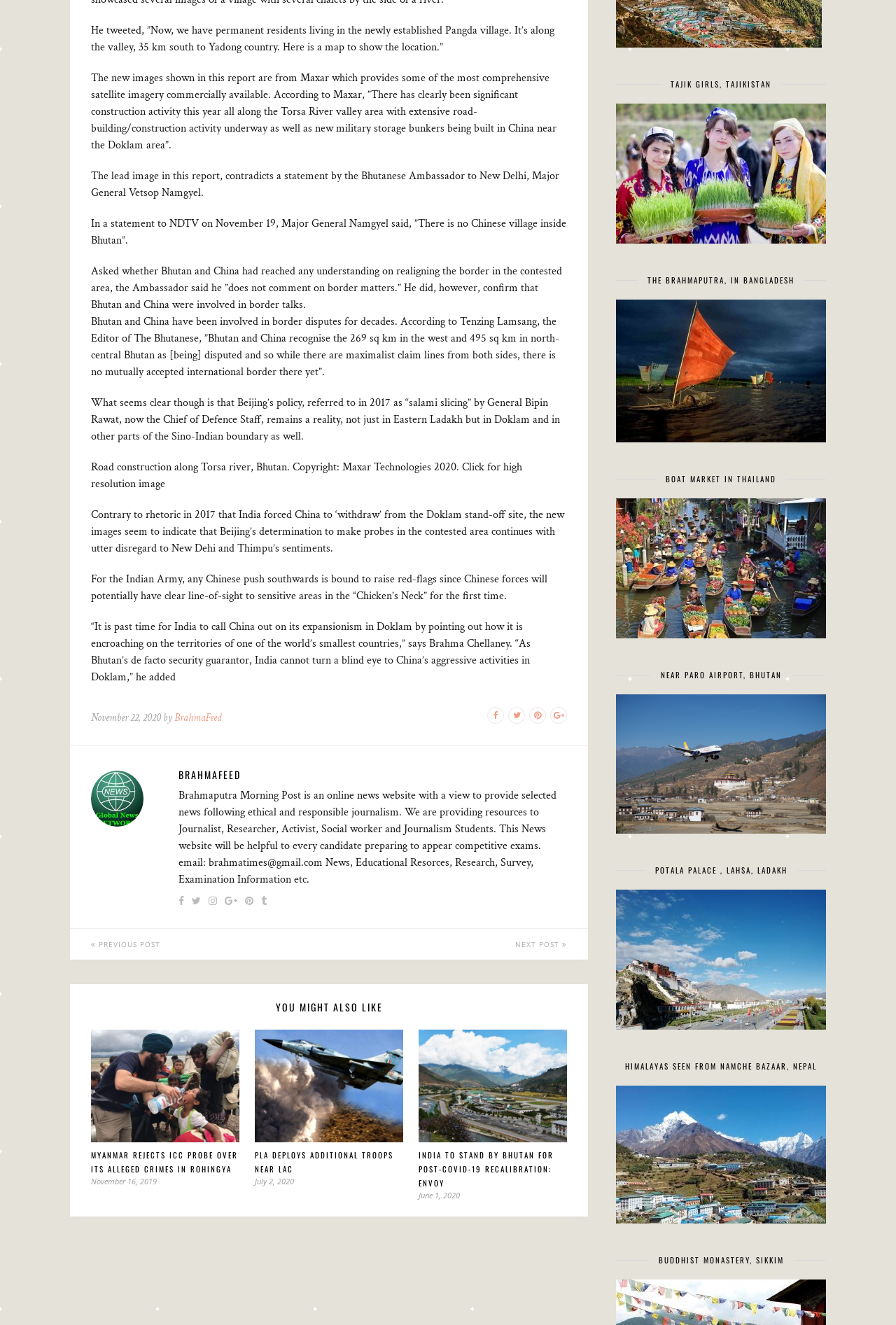Who is the author of the article?
Please answer the question with a detailed response using the information from the screenshot.

The author of the article is not specified in the webpage. There is no mention of the author's name or any other identifying information.